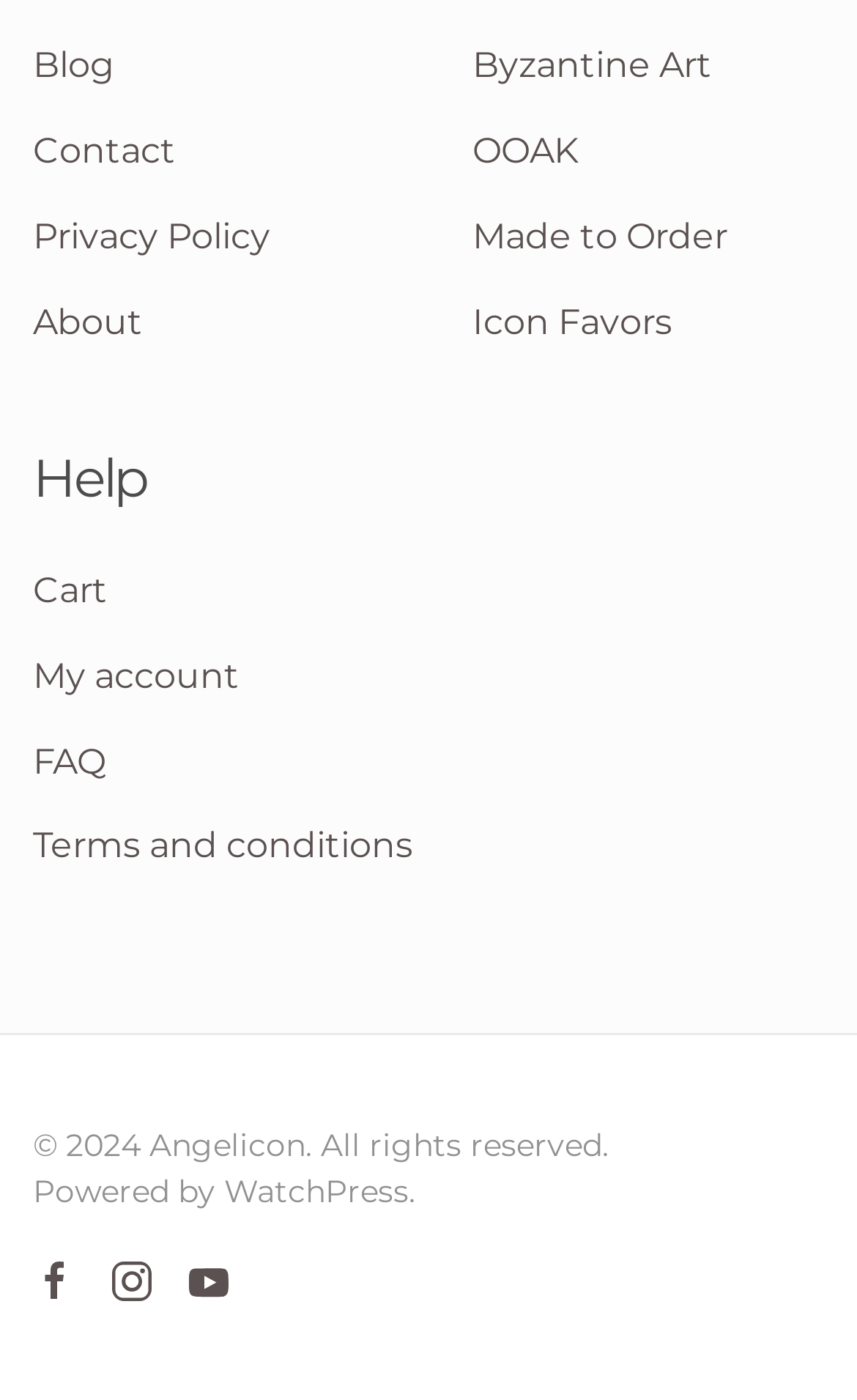Using the description "My account", locate and provide the bounding box of the UI element.

[0.038, 0.461, 0.962, 0.506]